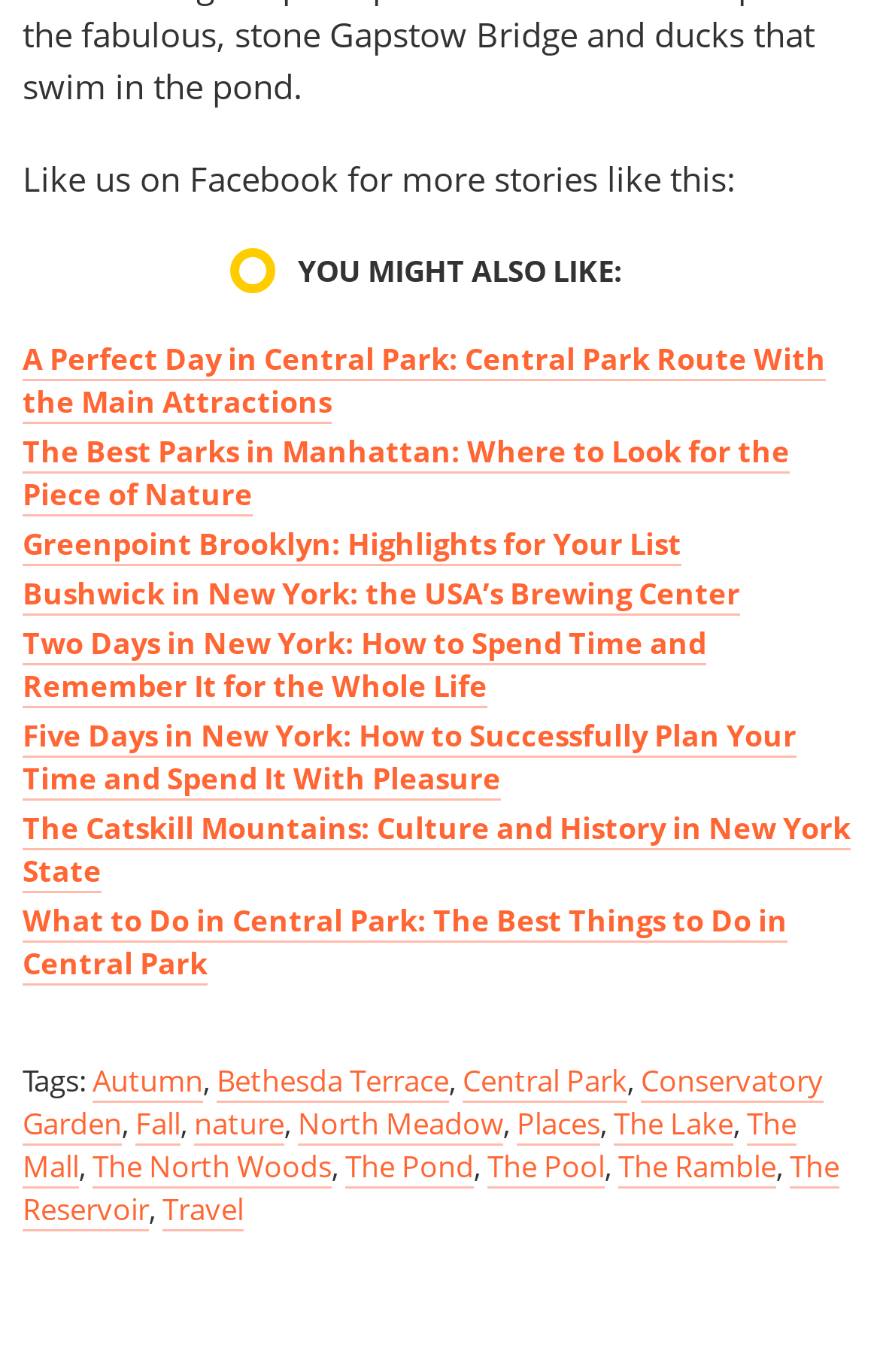Answer the following query concisely with a single word or phrase:
What is the category of the links listed?

Travel